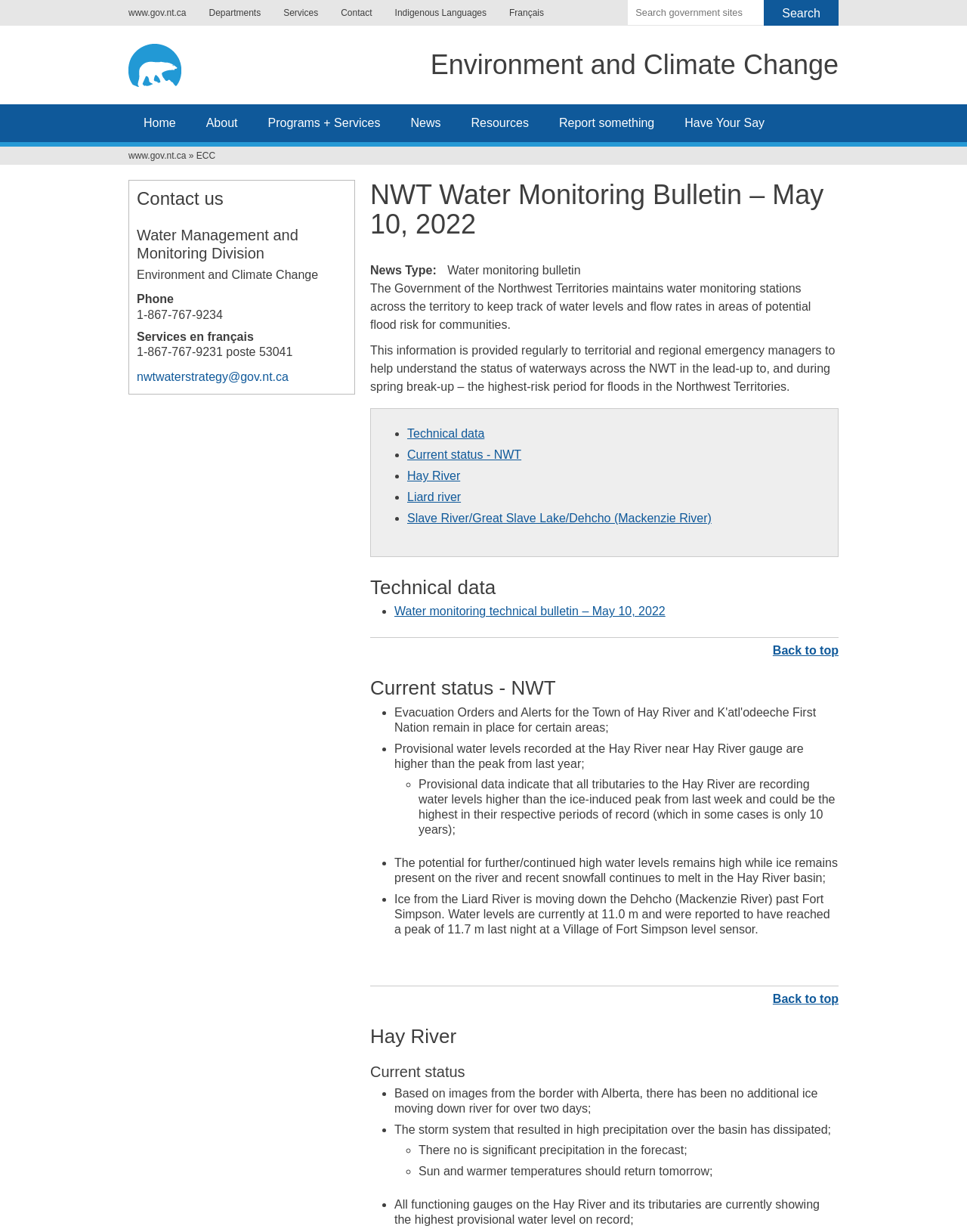What is the current status of the Hay River?
Look at the image and respond with a single word or a short phrase.

Higher than the peak from last year